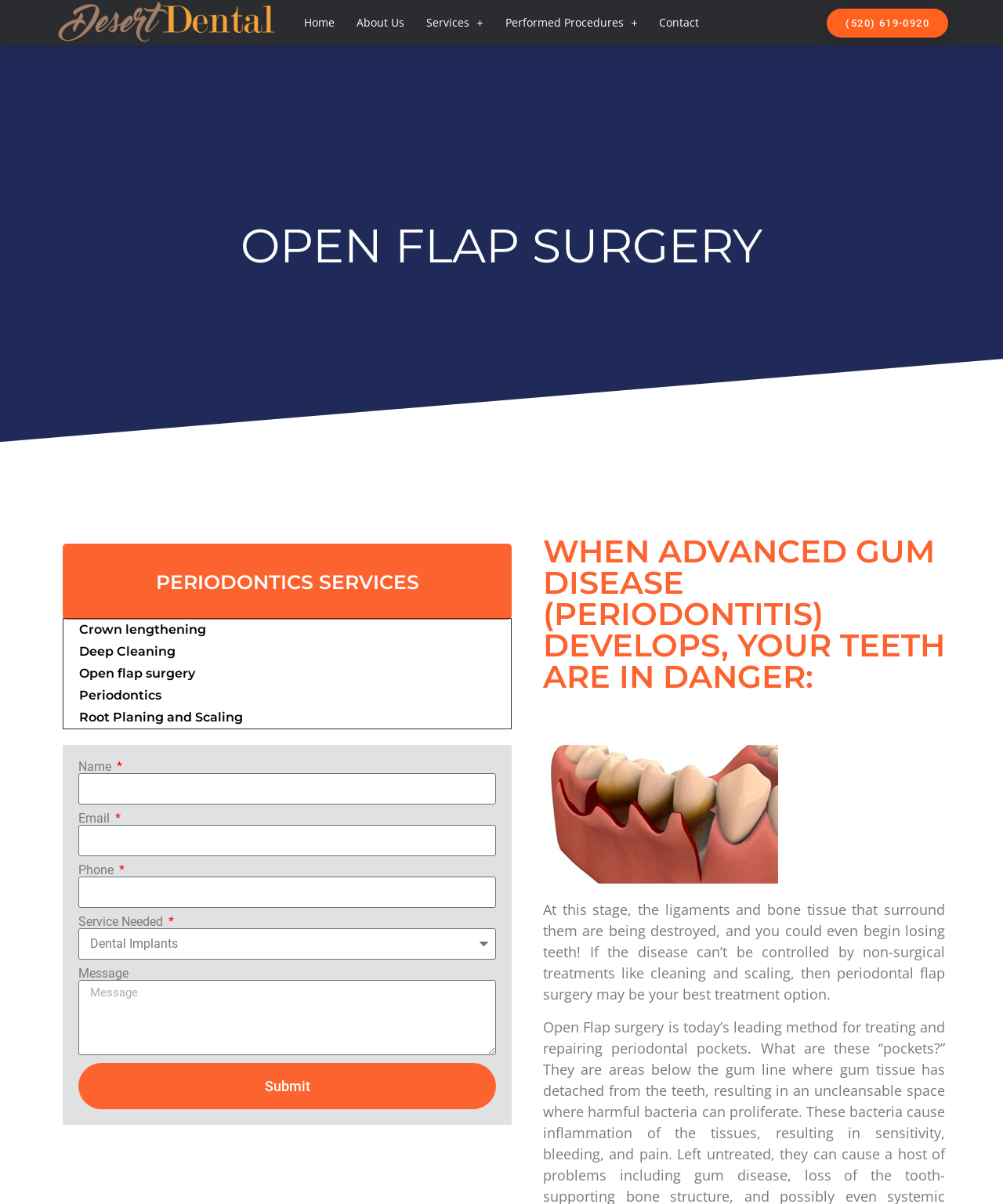Please give the bounding box coordinates of the area that should be clicked to fulfill the following instruction: "Select a service from the 'Service Needed' dropdown". The coordinates should be in the format of four float numbers from 0 to 1, i.e., [left, top, right, bottom].

[0.078, 0.771, 0.495, 0.797]